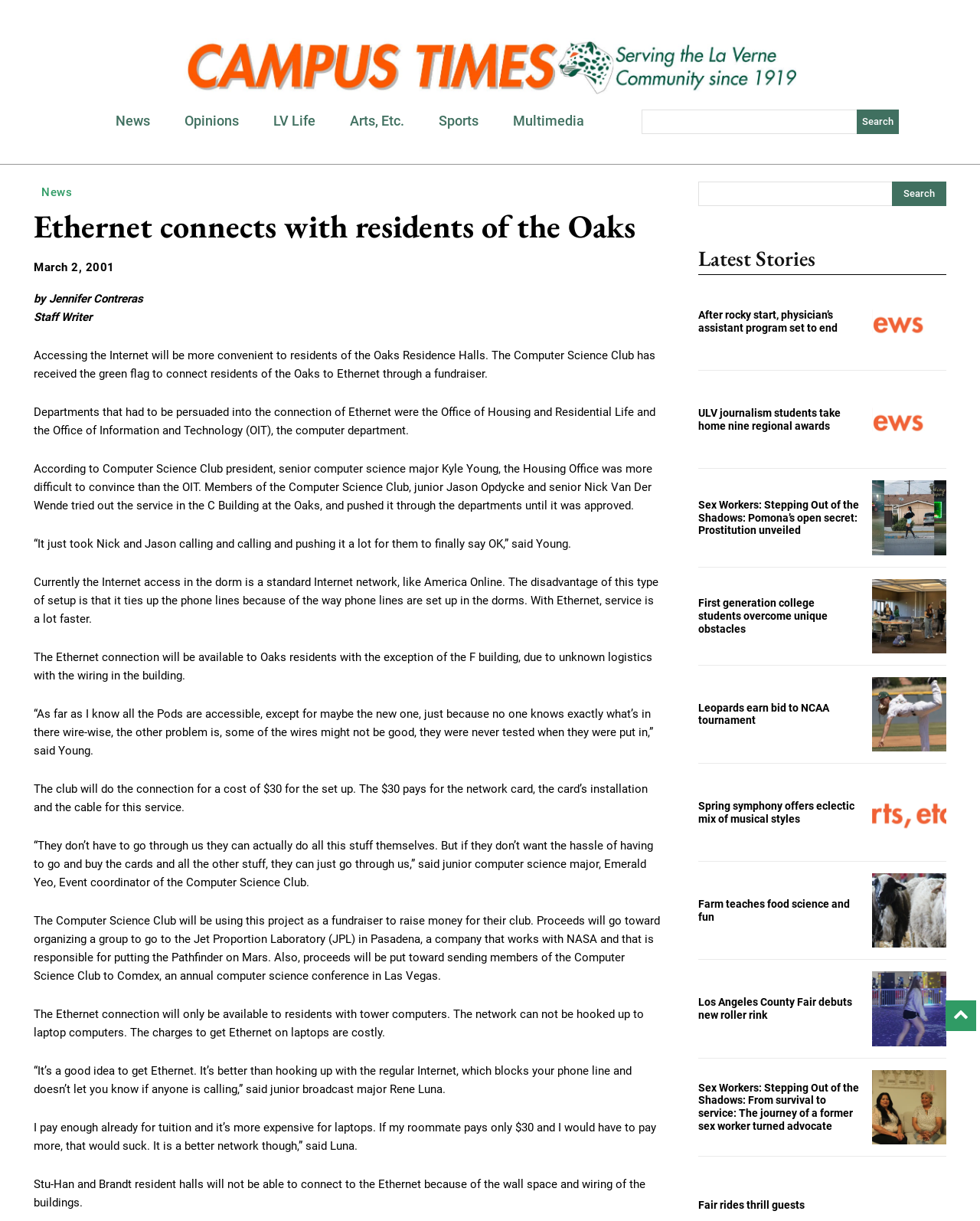Return the bounding box coordinates of the UI element that corresponds to this description: "parent_node: Search name="s" placeholder=""". The coordinates must be given as four float numbers in the range of 0 and 1, [left, top, right, bottom].

[0.655, 0.09, 0.874, 0.11]